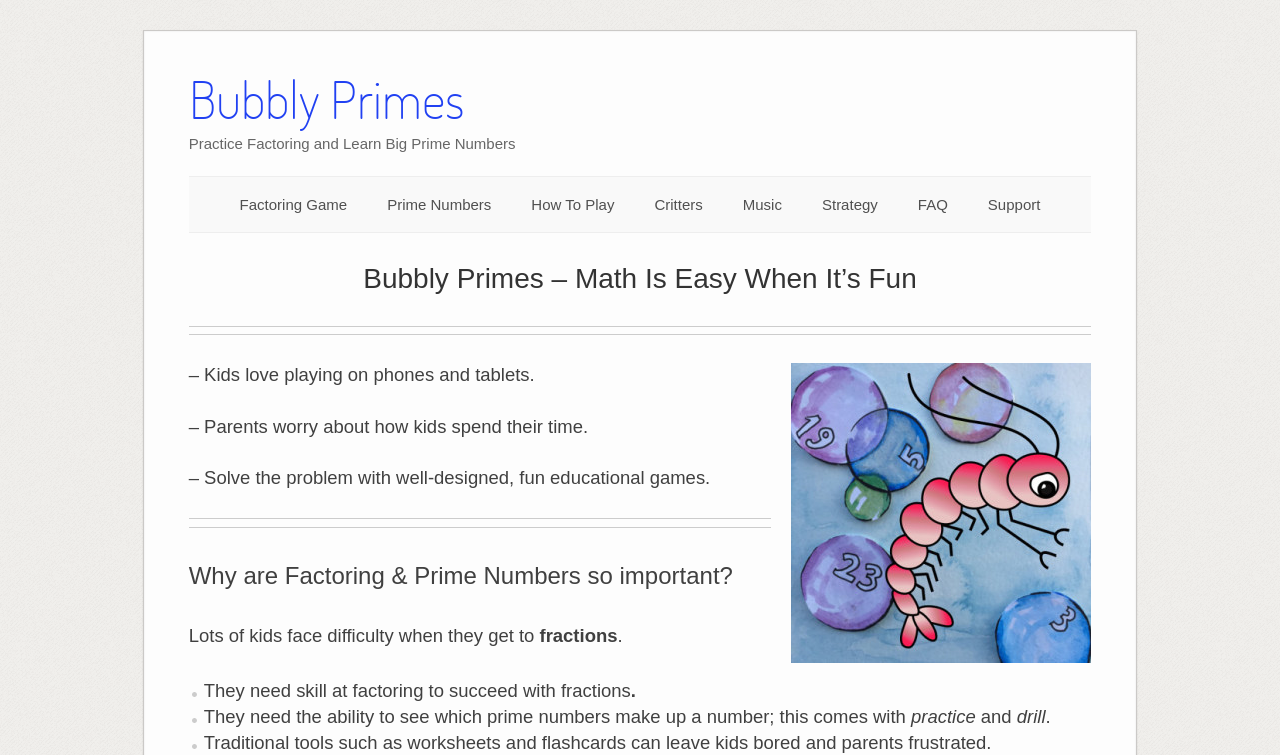Locate the bounding box coordinates of the element you need to click to accomplish the task described by this instruction: "Read the 'Bubbly Primes' heading".

[0.147, 0.097, 0.362, 0.166]